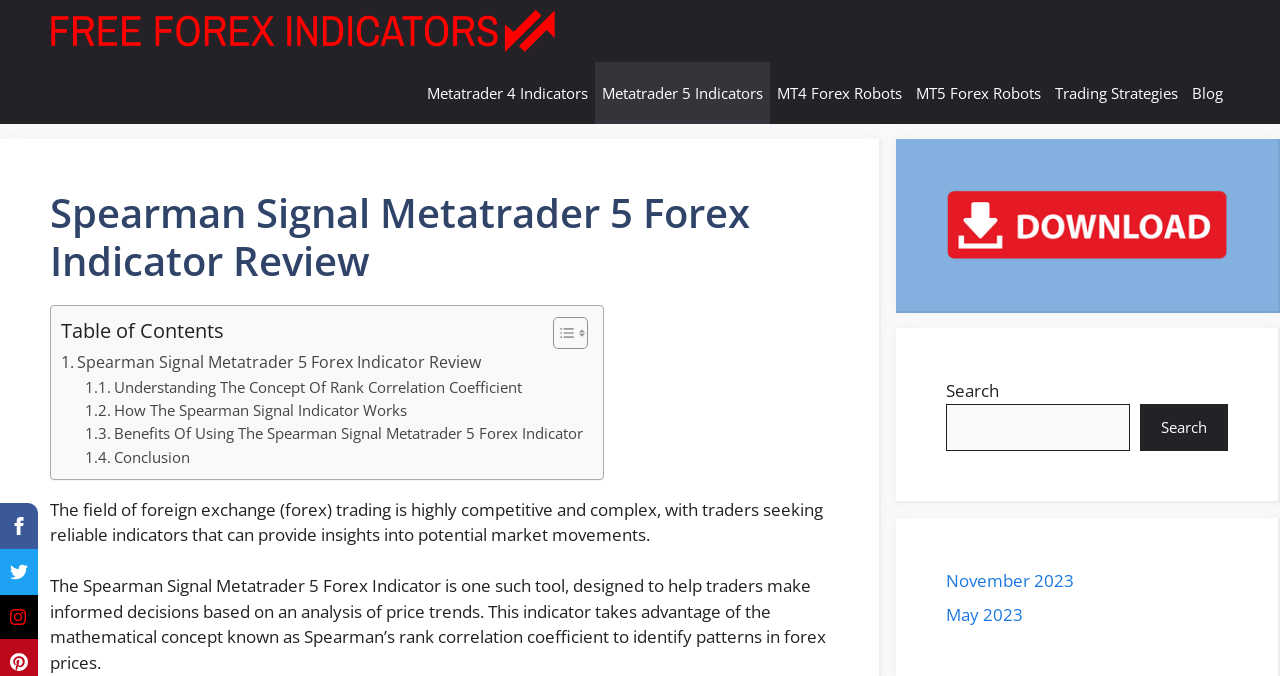Generate the text content of the main headline of the webpage.

Spearman Signal Metatrader 5 Forex Indicator Review